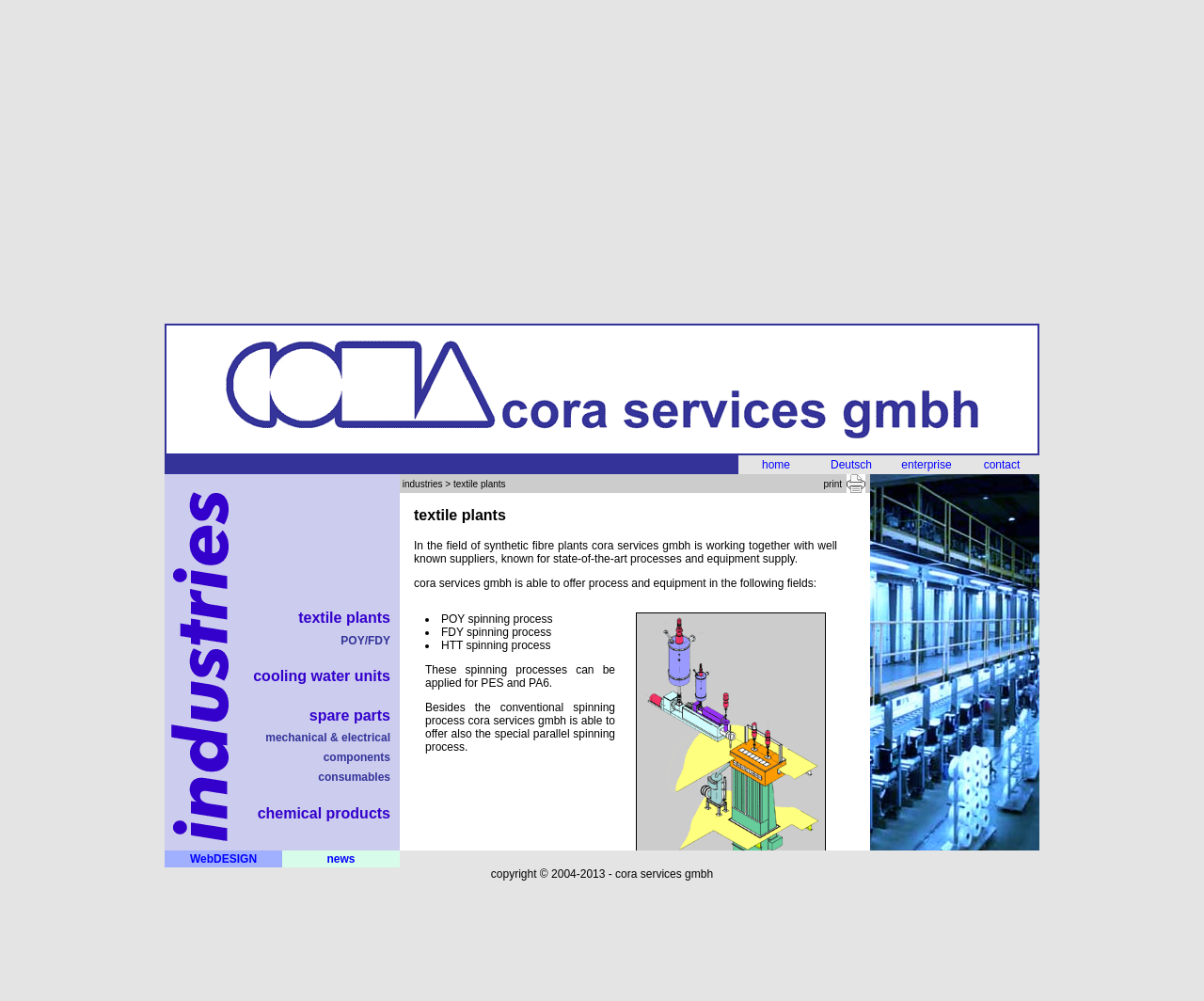What are the main categories?
Answer with a single word or short phrase according to what you see in the image.

textile plants, POY/FDY, cooling water units, spare parts, mechanical & electrical components, consumables, chemical products